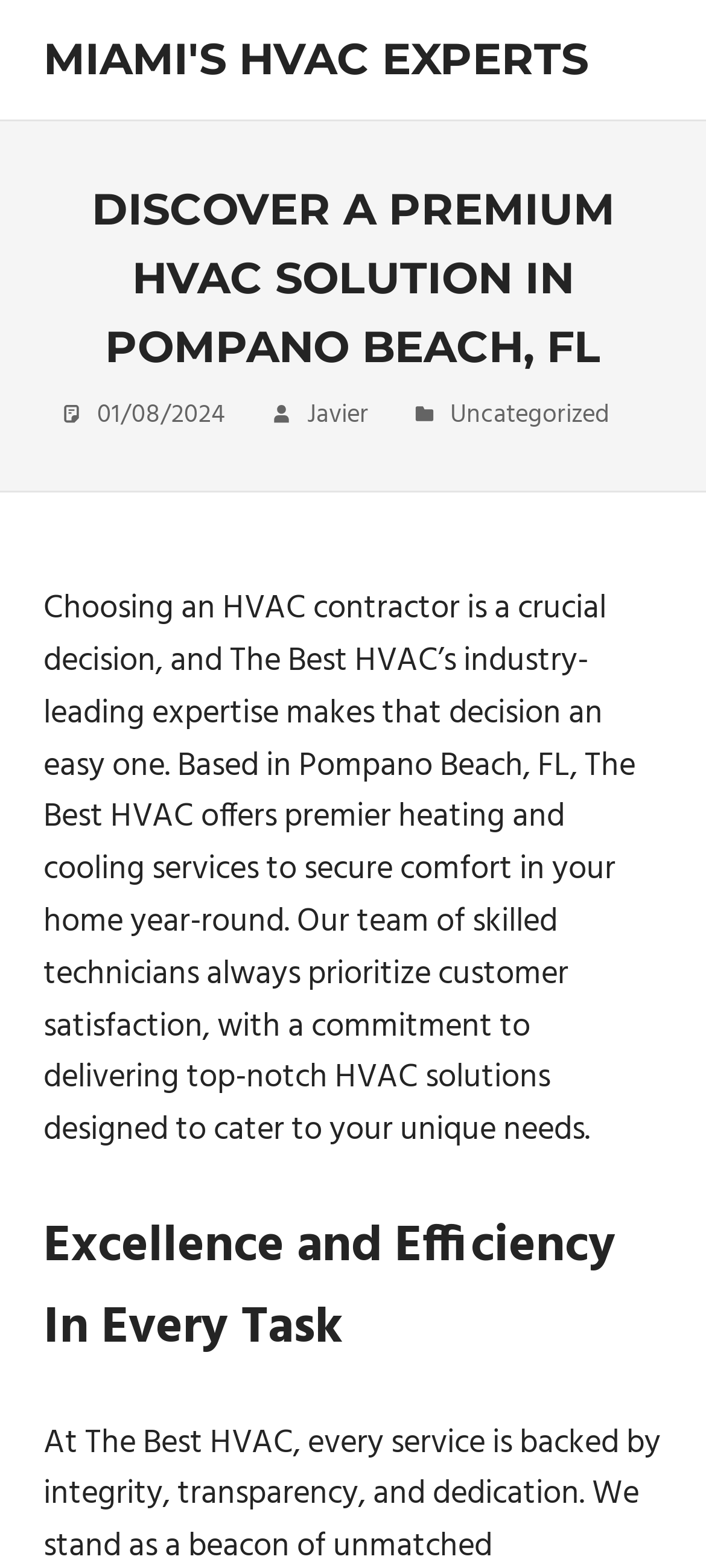Using the provided description 0More, find the bounding box coordinates for the UI element. Provide the coordinates in (top-left x, top-left y, bottom-right x, bottom-right y) format, ensuring all values are between 0 and 1.

None